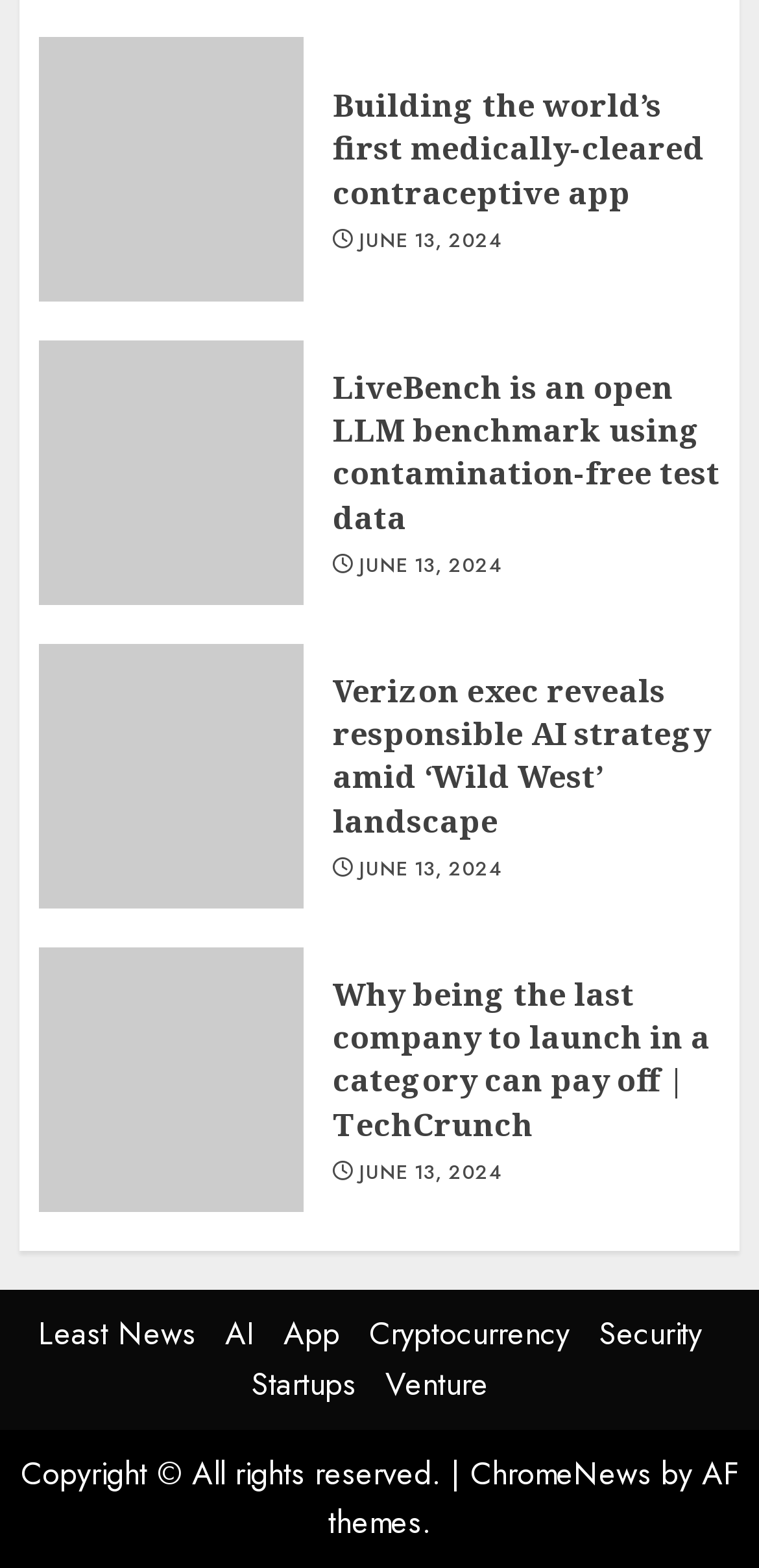From the given element description: "June 13, 2024", find the bounding box for the UI element. Provide the coordinates as four float numbers between 0 and 1, in the order [left, top, right, bottom].

[0.473, 0.145, 0.66, 0.163]